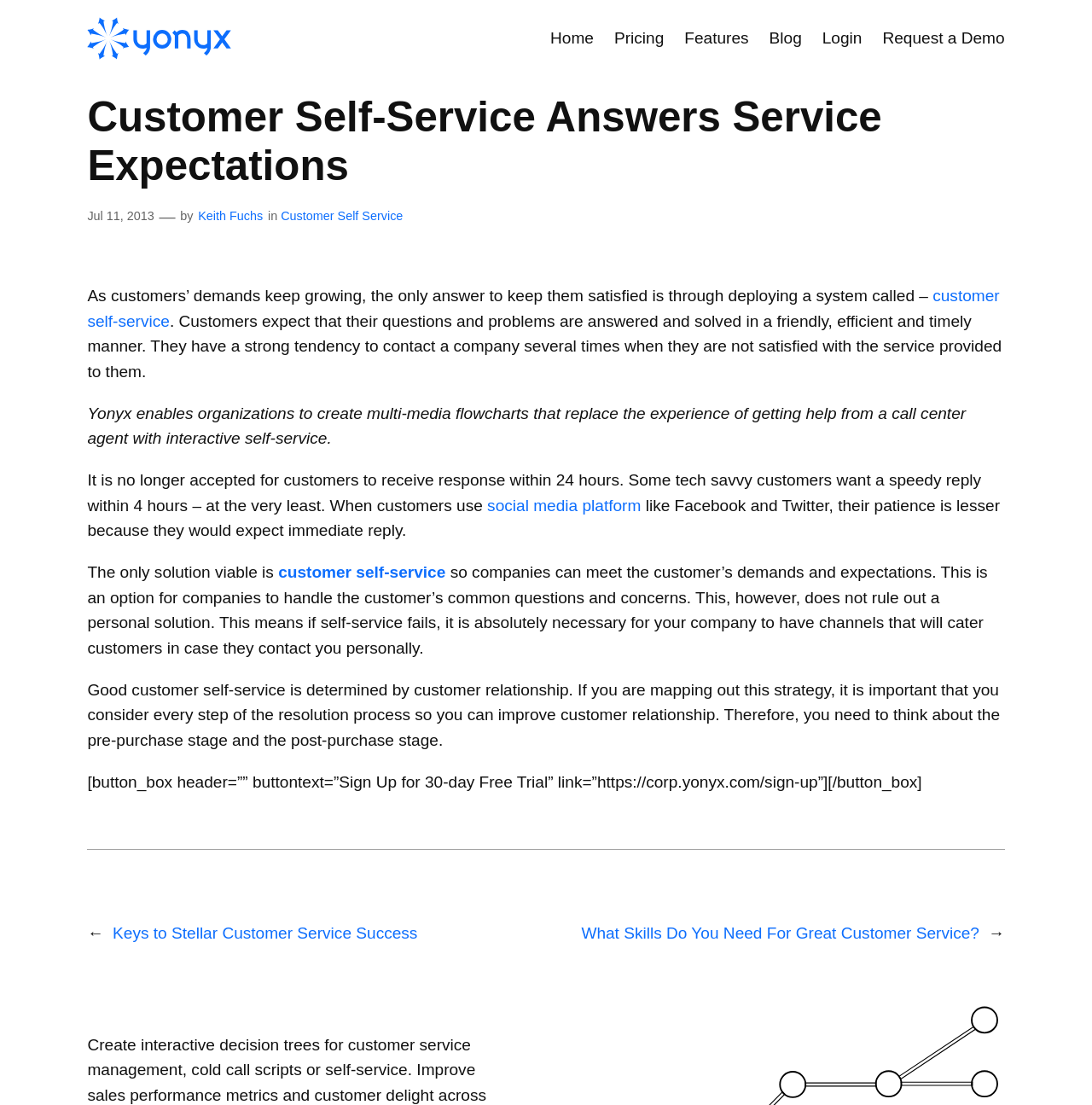Identify the bounding box coordinates for the UI element described as: "Keith Fuchs". The coordinates should be provided as four floats between 0 and 1: [left, top, right, bottom].

[0.181, 0.189, 0.241, 0.202]